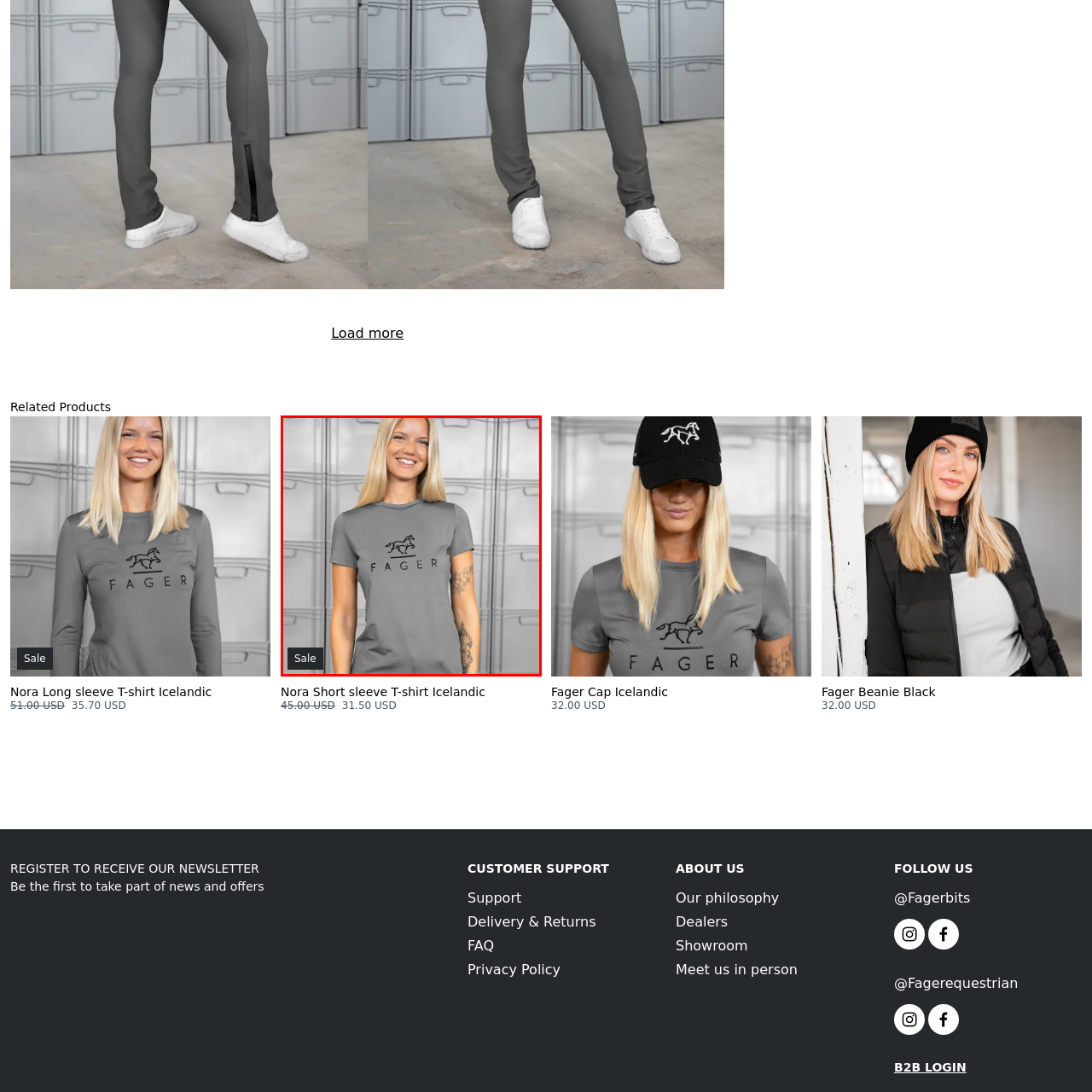What is behind the woman?
Analyze the image enclosed by the red bounding box and reply with a one-word or phrase answer.

Storage bins